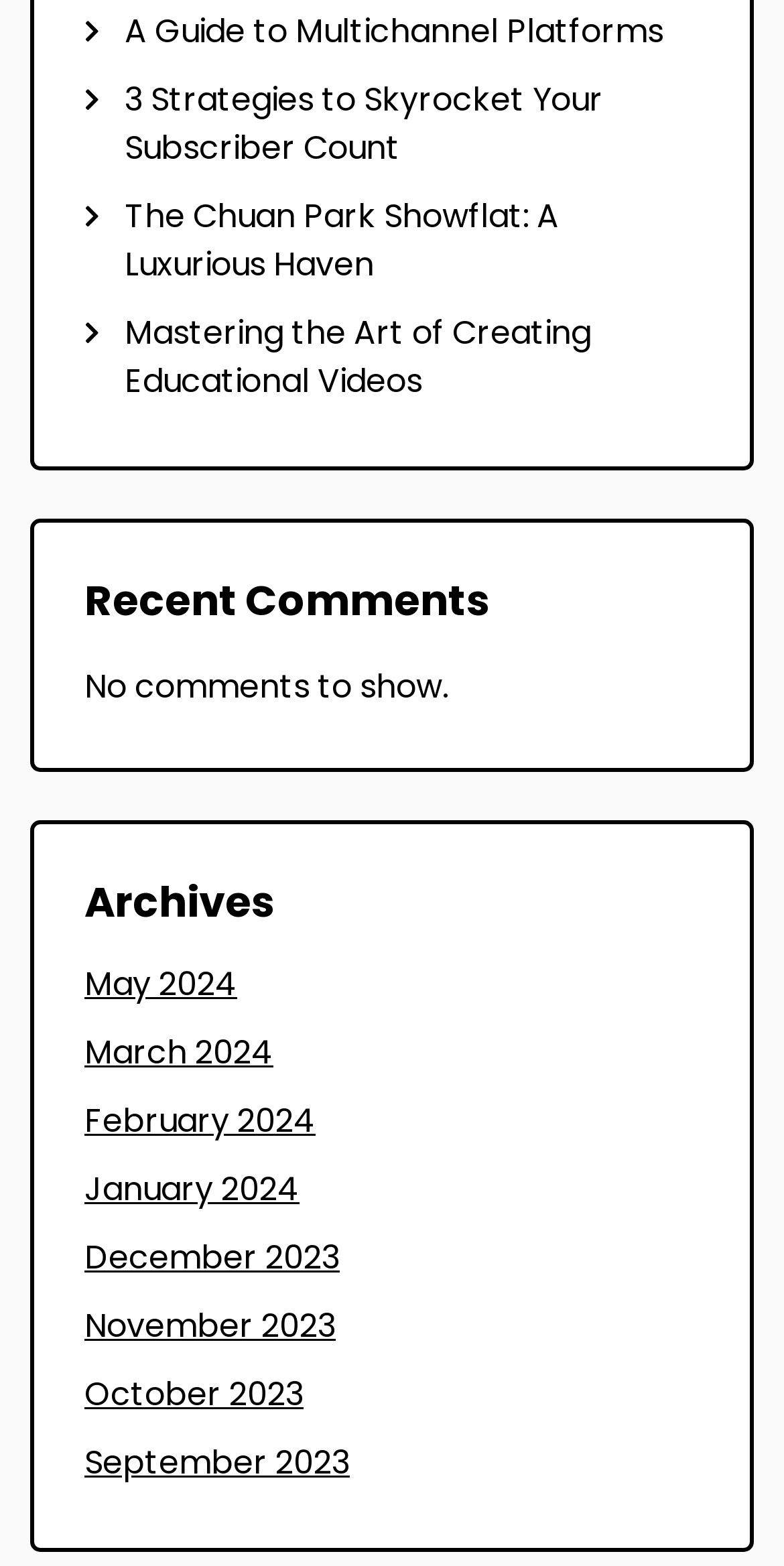Please specify the bounding box coordinates of the clickable region to carry out the following instruction: "View recent comments". The coordinates should be four float numbers between 0 and 1, in the format [left, top, right, bottom].

[0.108, 0.366, 0.892, 0.401]